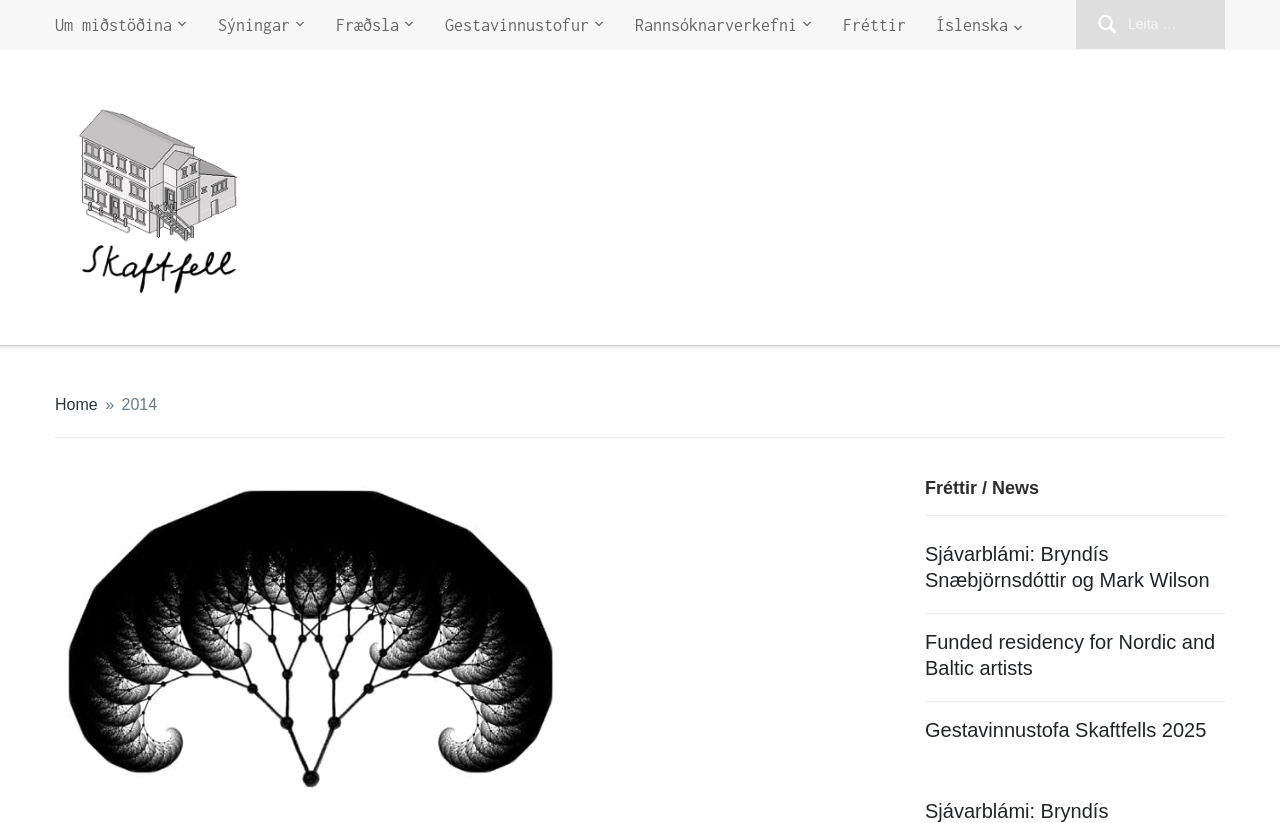How many links are in the top navigation menu? Observe the screenshot and provide a one-word or short phrase answer.

6